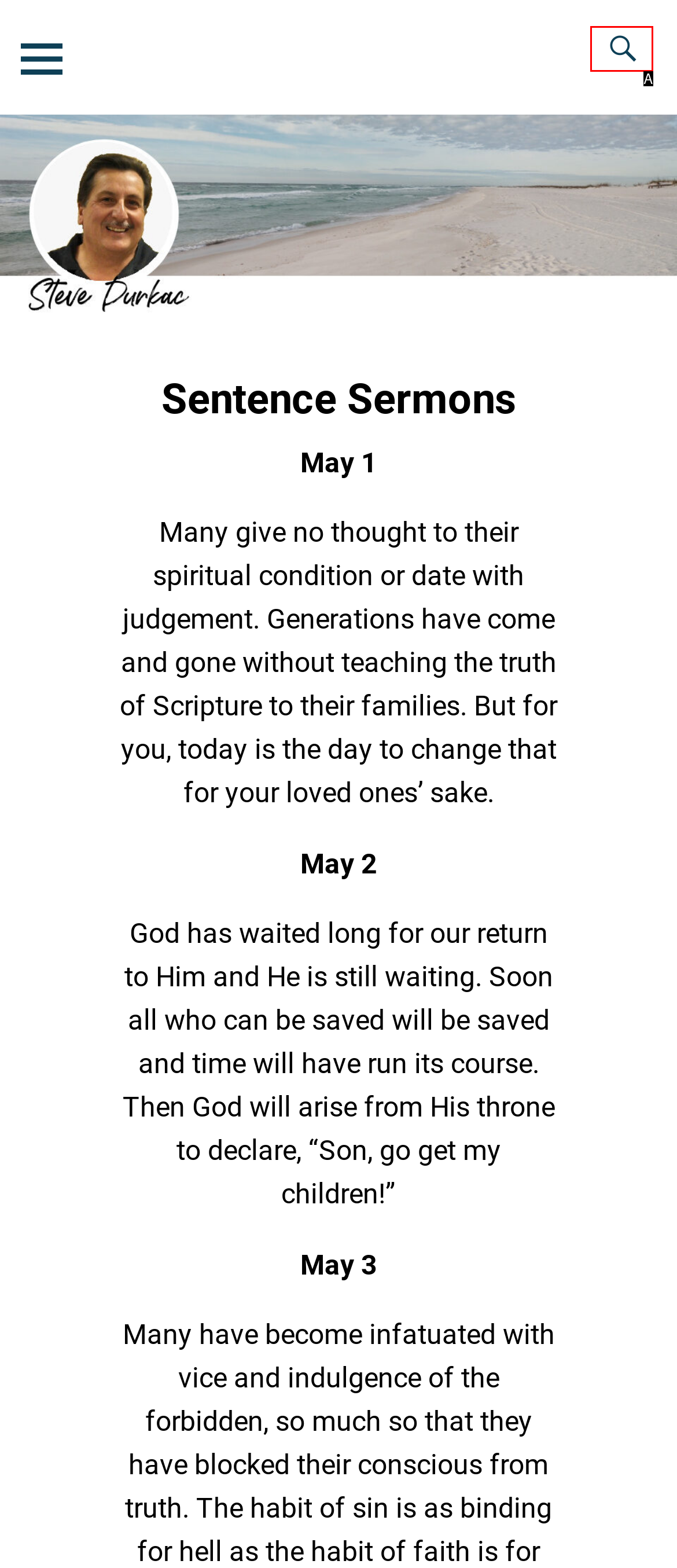Pick the HTML element that corresponds to the description: alt="diode poetry journal"
Answer with the letter of the correct option from the given choices directly.

None